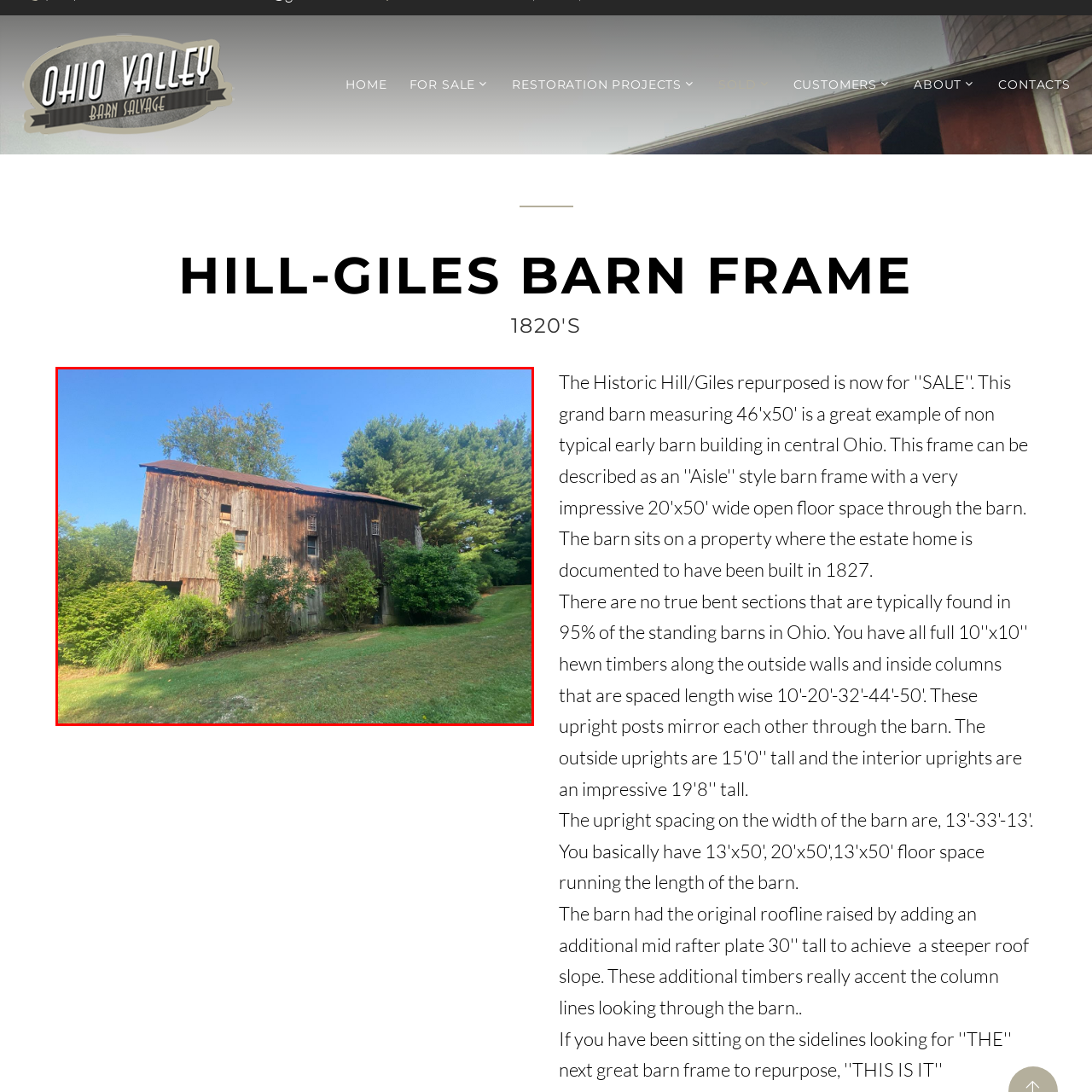Thoroughly describe the contents of the image enclosed in the red rectangle.

The image features the Hill-Giles Barn Frame, a rustic structure that exemplifies early 19th-century architecture. The barn, characterized by its weathered wooden exterior and classic gabled roof, resides amidst lush greenery, blending harmoniously with its natural surroundings. The walls are adorned with a rich patina, showcasing the barn's history and age. Small windows punctuate the facade, allowing glimpses of the interior, while the surrounding lawn is dotted with vibrant plants and trees. This picturesque scene captures both the beauty of historical craftsmanship and the tranquility of rural life, reflecting the charm of Ohio Valley’s barn salvage and restoration efforts.